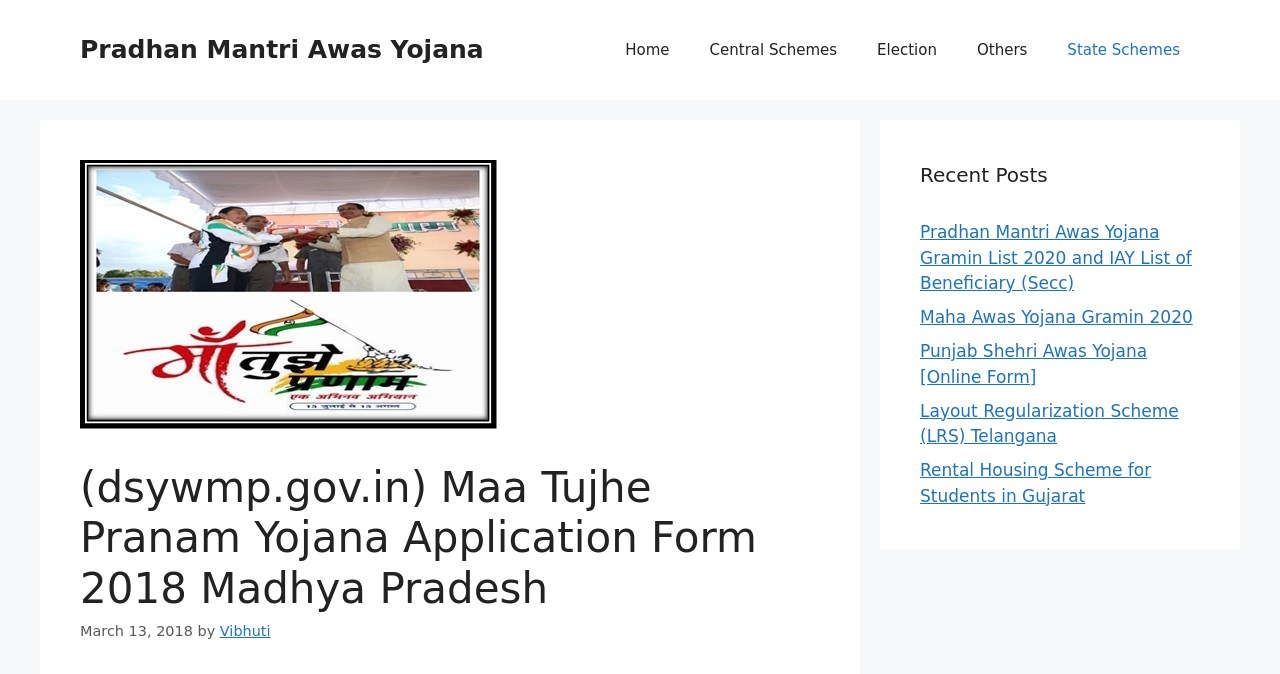Identify the bounding box coordinates necessary to click and complete the given instruction: "View Pradhan Mantri Awas Yojana Gramin List 2020".

[0.719, 0.329, 0.931, 0.435]